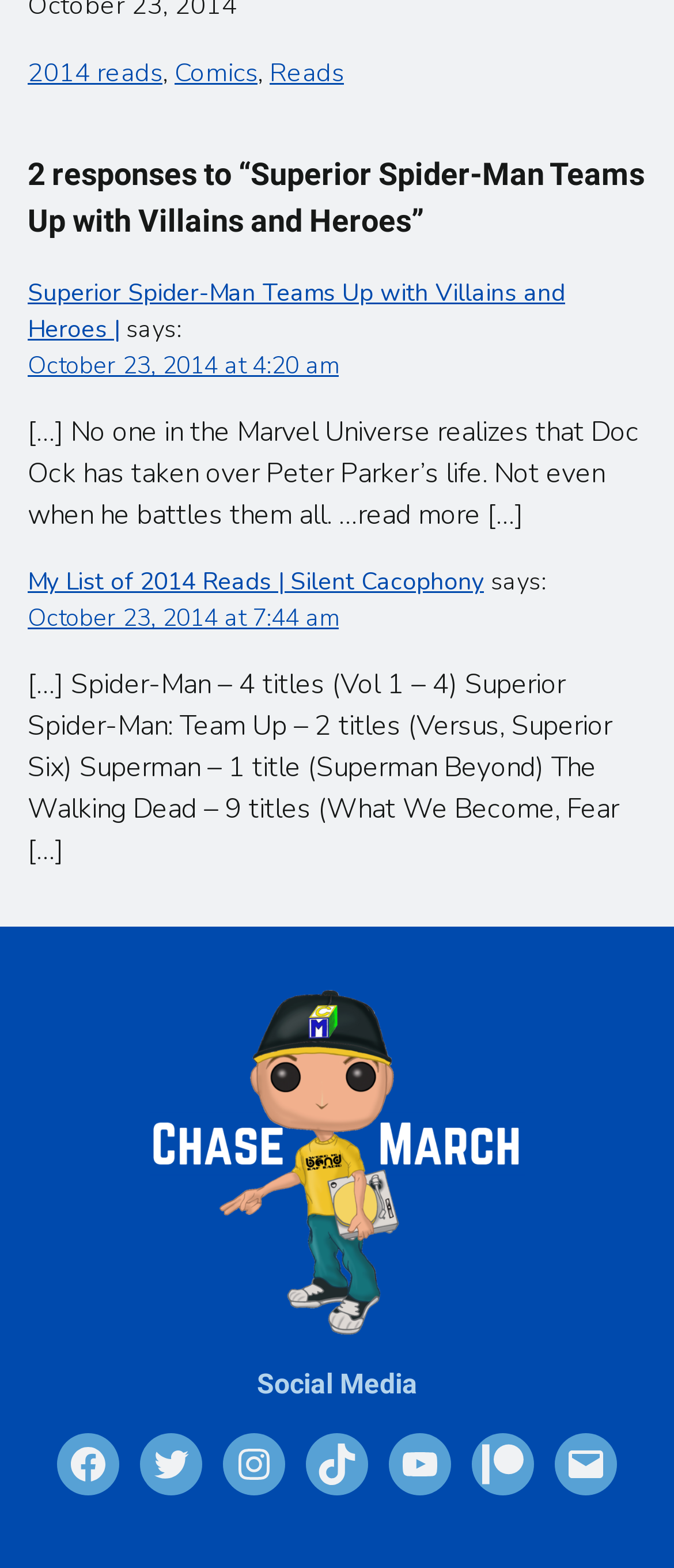Calculate the bounding box coordinates for the UI element based on the following description: "Allow all". Ensure the coordinates are four float numbers between 0 and 1, i.e., [left, top, right, bottom].

None